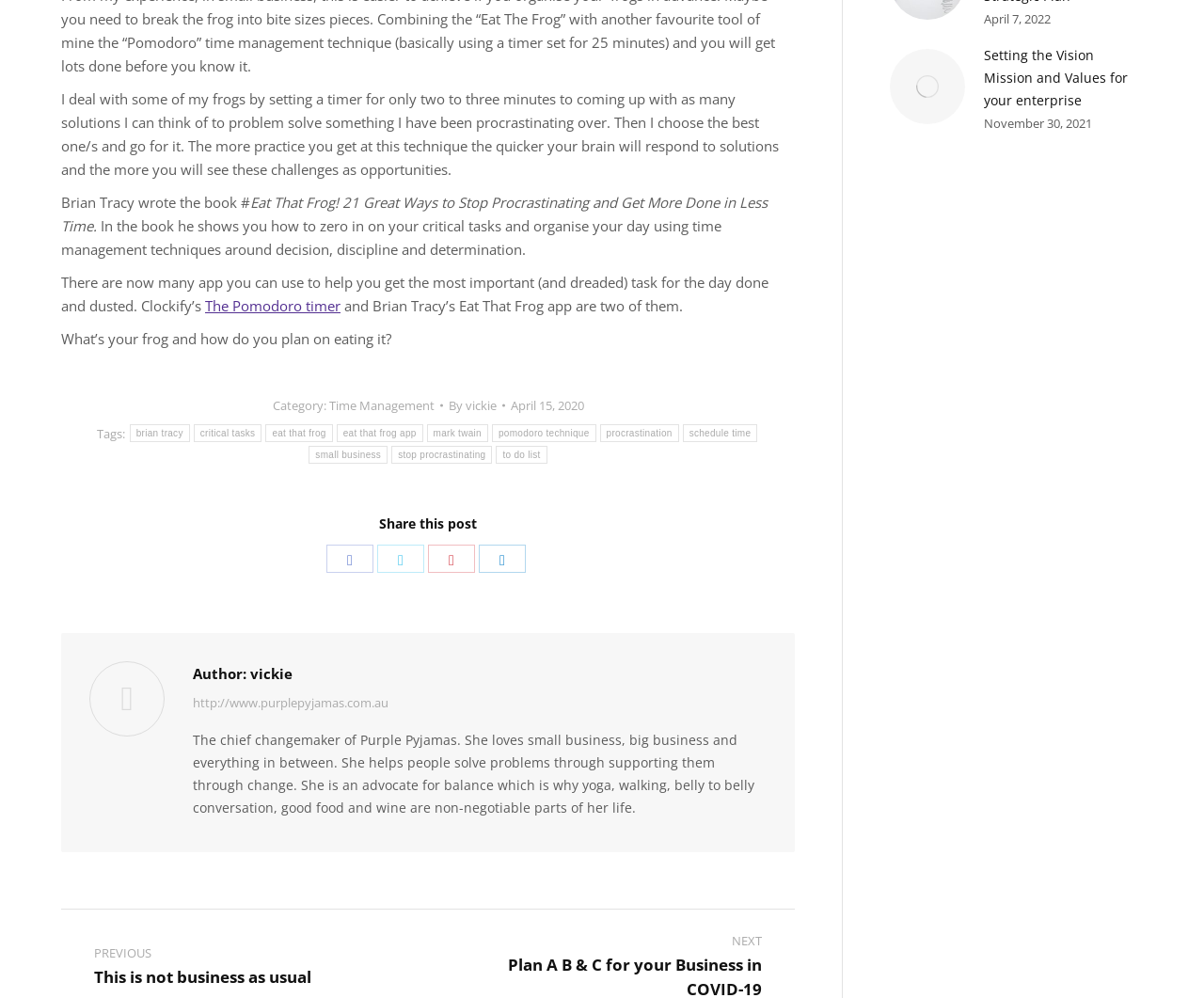Provide the bounding box coordinates of the HTML element described as: "Share on LinkedInShare on LinkedIn". The bounding box coordinates should be four float numbers between 0 and 1, i.e., [left, top, right, bottom].

[0.398, 0.546, 0.437, 0.574]